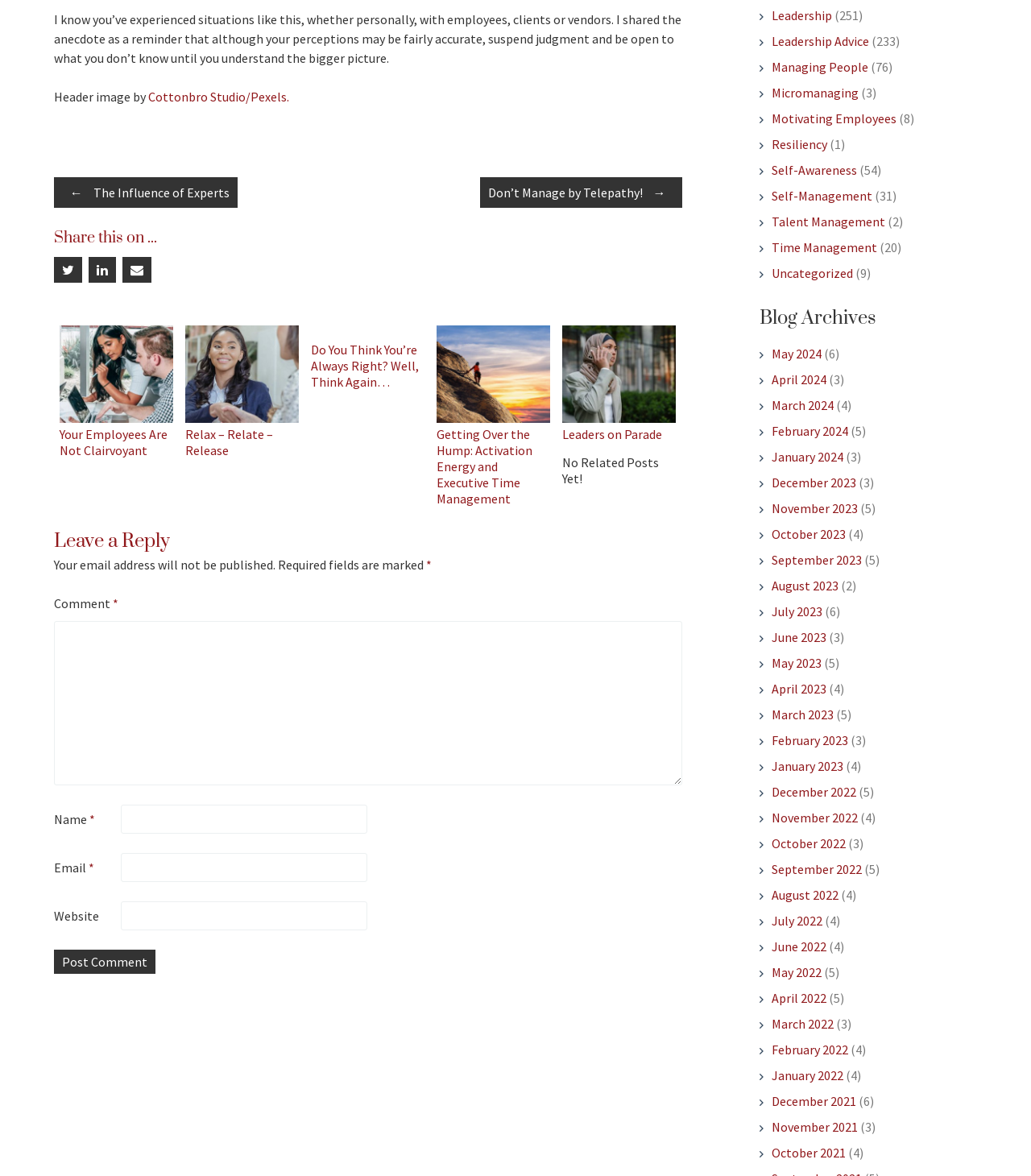Please locate the bounding box coordinates of the region I need to click to follow this instruction: "Enter your name in the input field".

[0.117, 0.685, 0.356, 0.709]